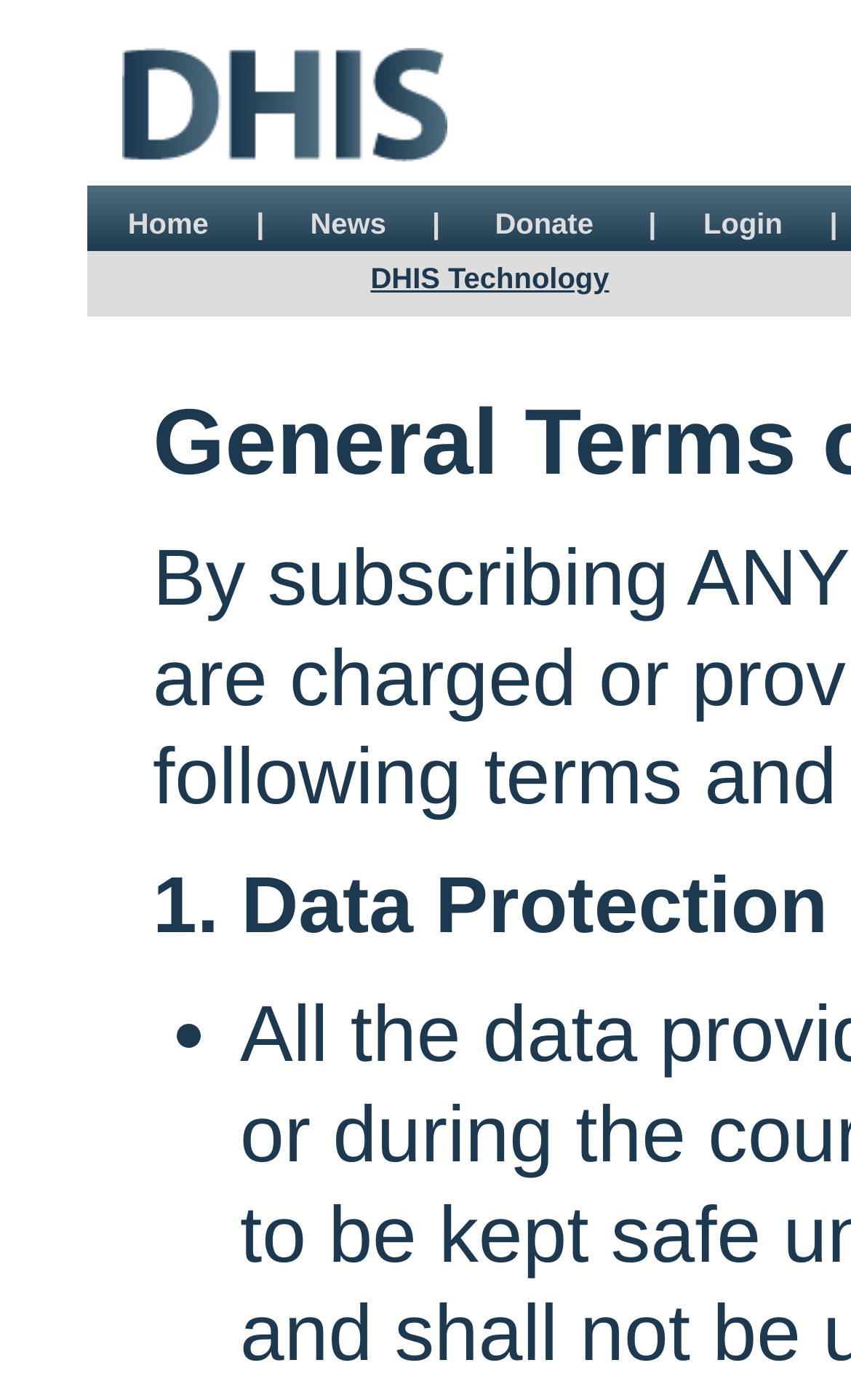Describe the webpage meticulously, covering all significant aspects.

The webpage is titled "DHIS: Terms of Service" and appears to be a terms of service agreement page. At the top, there is a logo image situated to the left, accompanied by a row of navigation links, including "Home", "News", "Donate", and "Login", separated by vertical dividers. 

Below the navigation links, there is a section with a heading "1. Data Protection" in a larger font size. This section likely contains information related to data protection policies. 

To the left of the "Data Protection" heading, there is a bullet point marker, indicating the start of a list or a set of terms. The list or terms are not explicitly stated, but it is likely that they are related to the data protection policies mentioned in the heading.